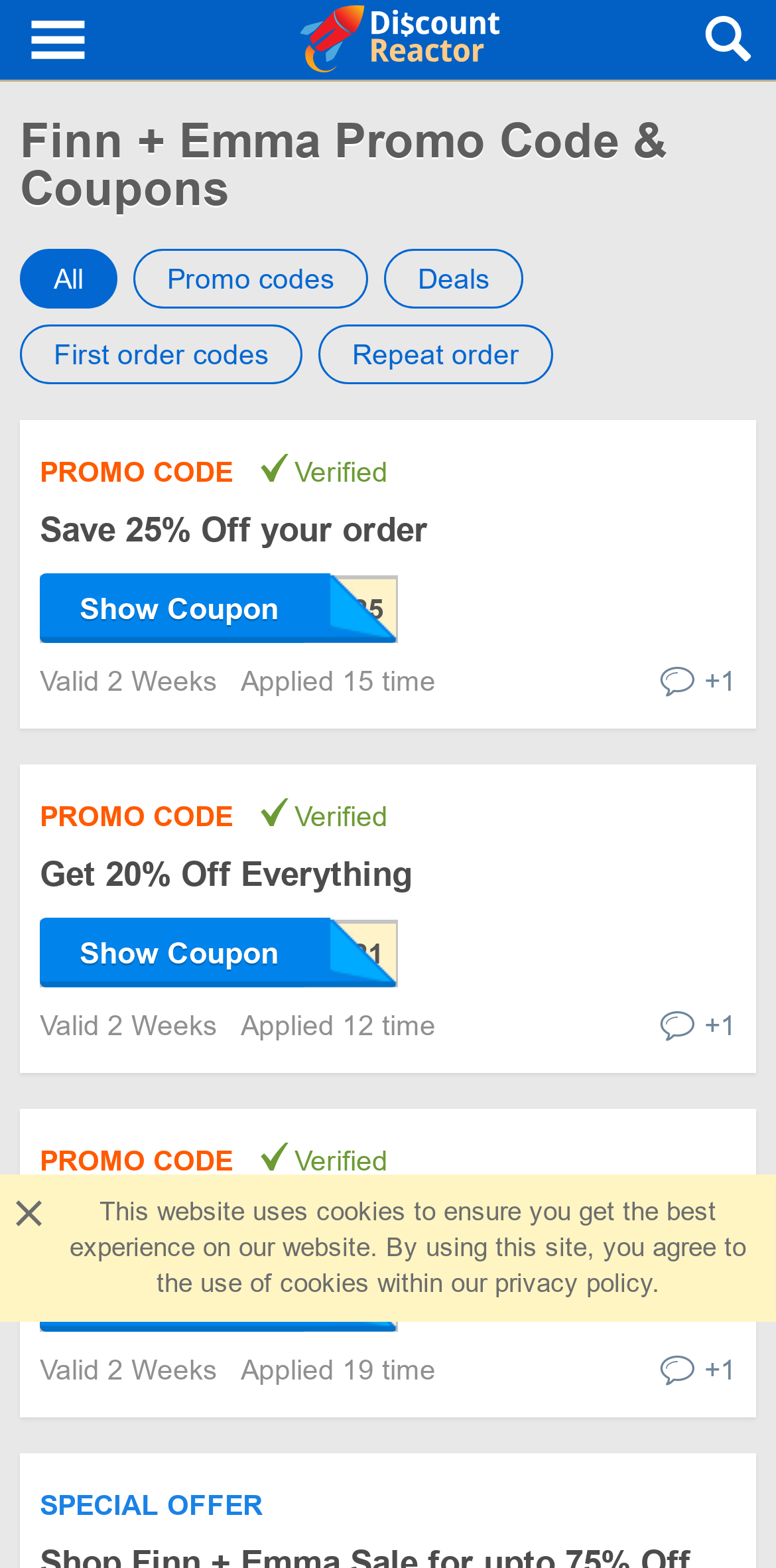Answer the question below using just one word or a short phrase: 
What is the category of the first promo code?

All